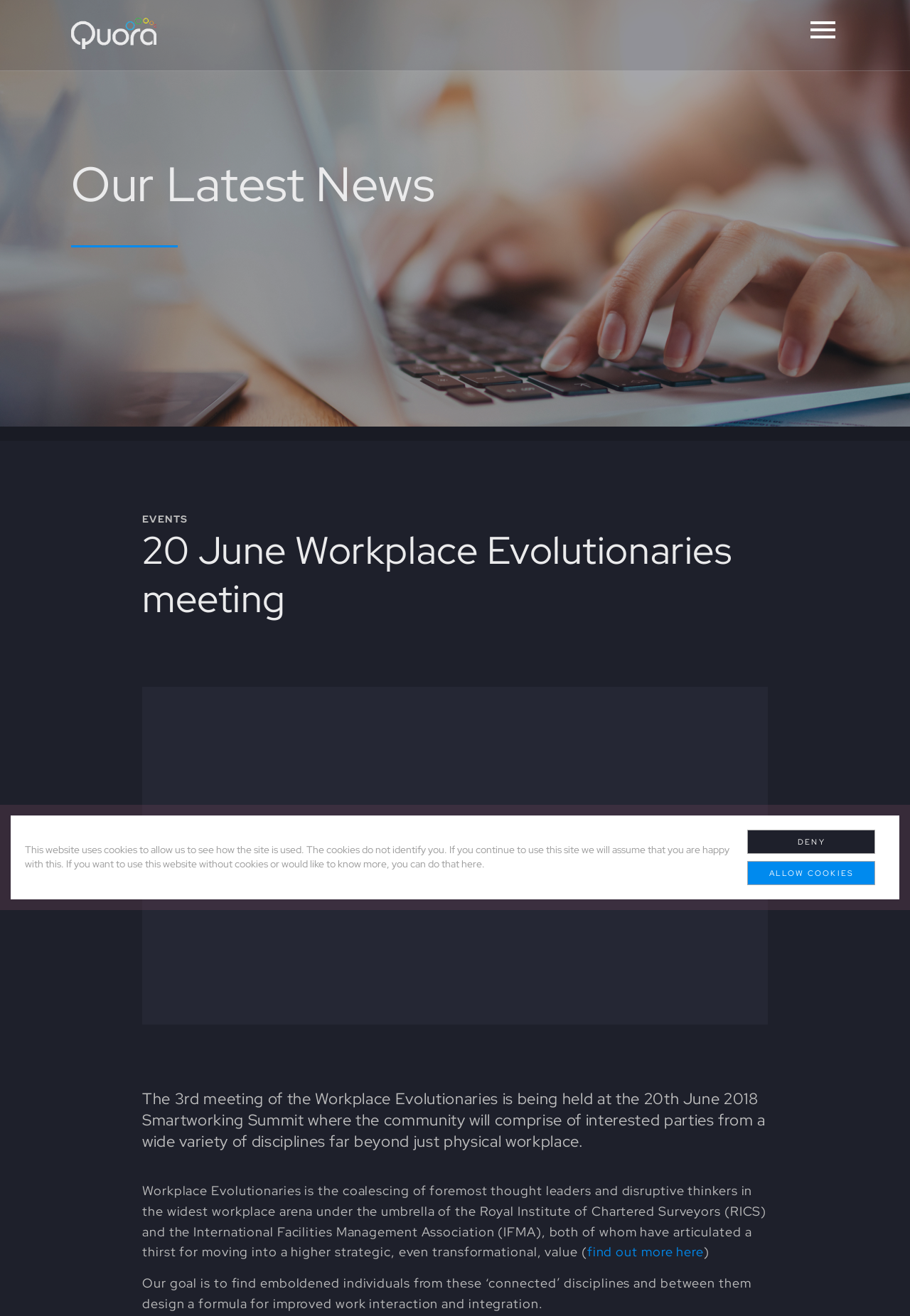What is Workplace Evolutionaries?
Please provide a single word or phrase based on the screenshot.

Thought leaders and thinkers